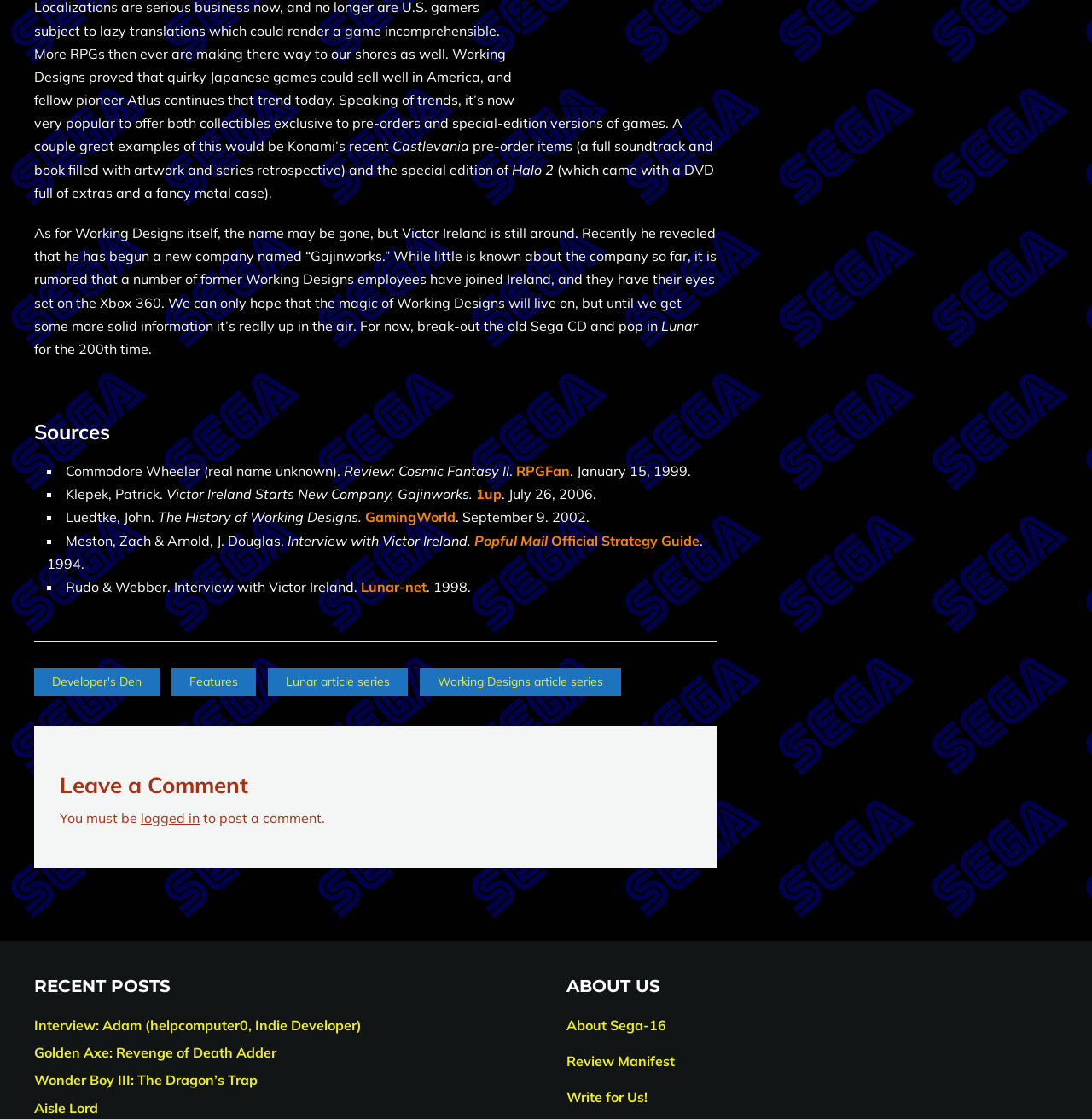Please identify the coordinates of the bounding box for the clickable region that will accomplish this instruction: "Click on the 'Features' link".

[0.157, 0.597, 0.234, 0.622]